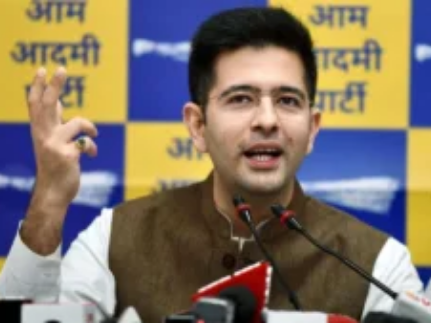What is the color scheme of the Aam Aadmi Party?
Analyze the image and provide a thorough answer to the question.

The backdrop behind the politician prominently displays the logos of the Aam Aadmi Party, showcasing its distinctive blue and yellow color scheme, which is a recognizable feature of the party's brand identity.